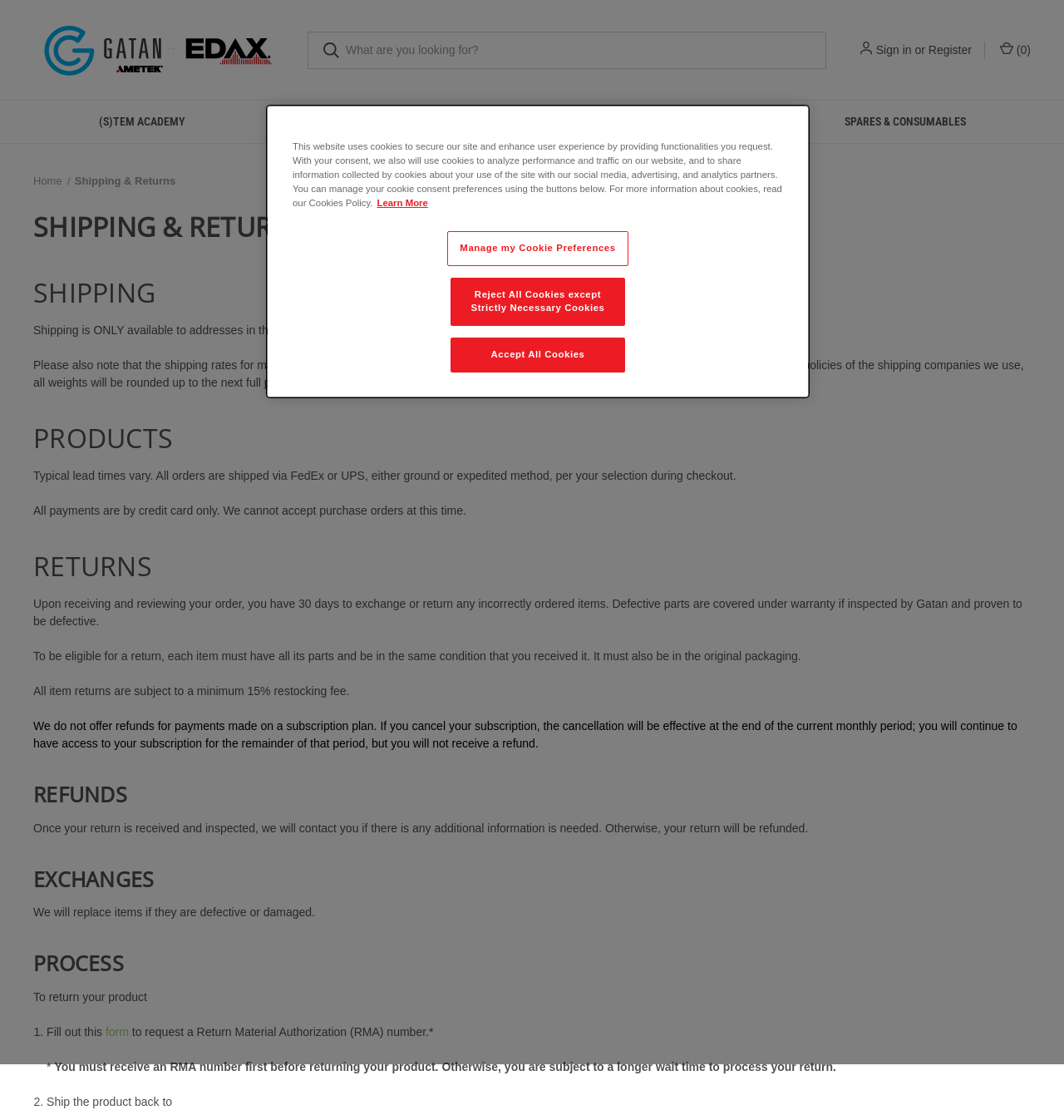Kindly determine the bounding box coordinates for the clickable area to achieve the given instruction: "View your cart".

[0.937, 0.037, 0.969, 0.052]